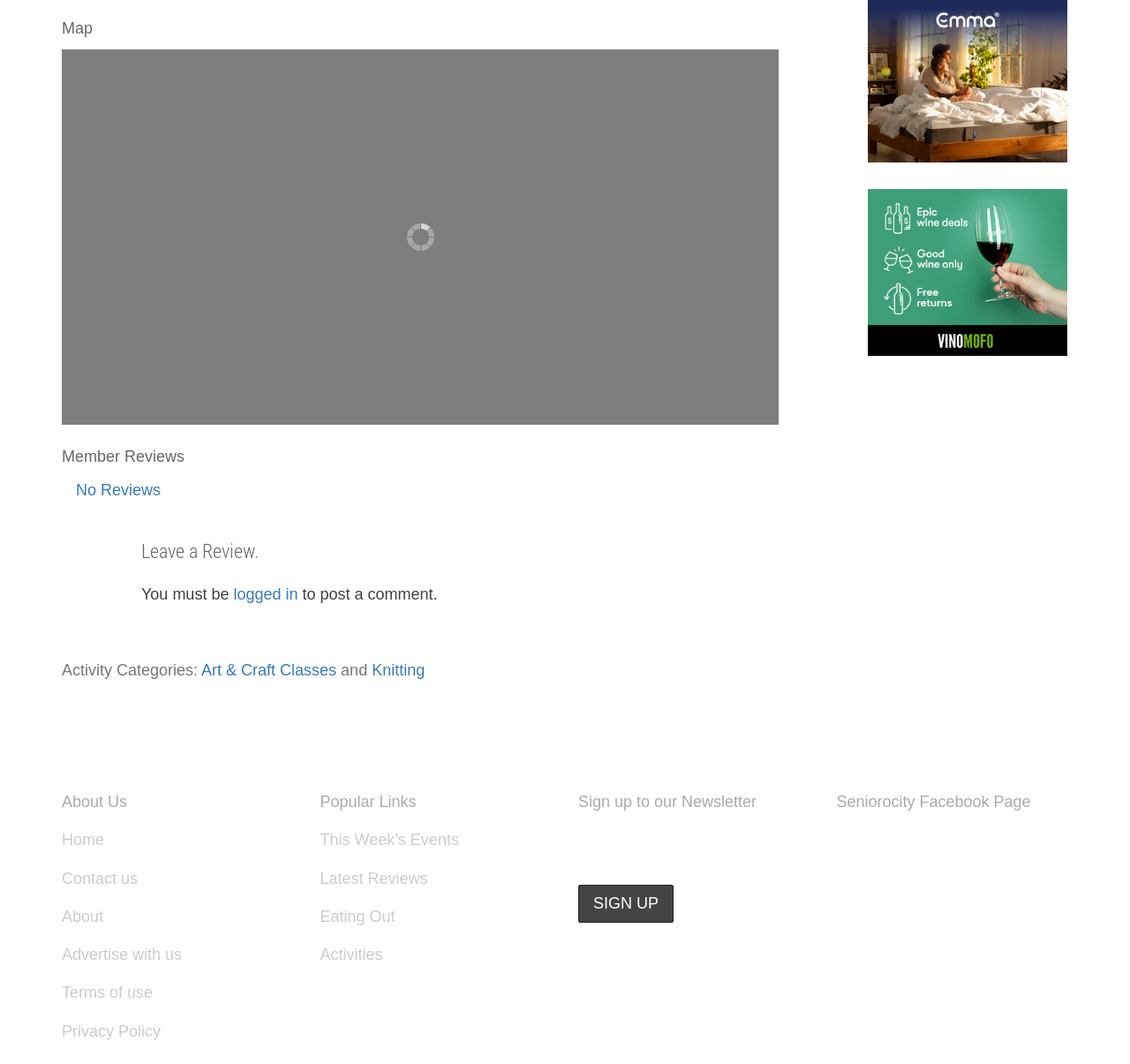Predict the bounding box coordinates of the area that should be clicked to accomplish the following instruction: "Click on 'About Us'". The bounding box coordinates should consist of four float numbers between 0 and 1, i.e., [left, top, right, bottom].

[0.055, 0.742, 0.26, 0.765]